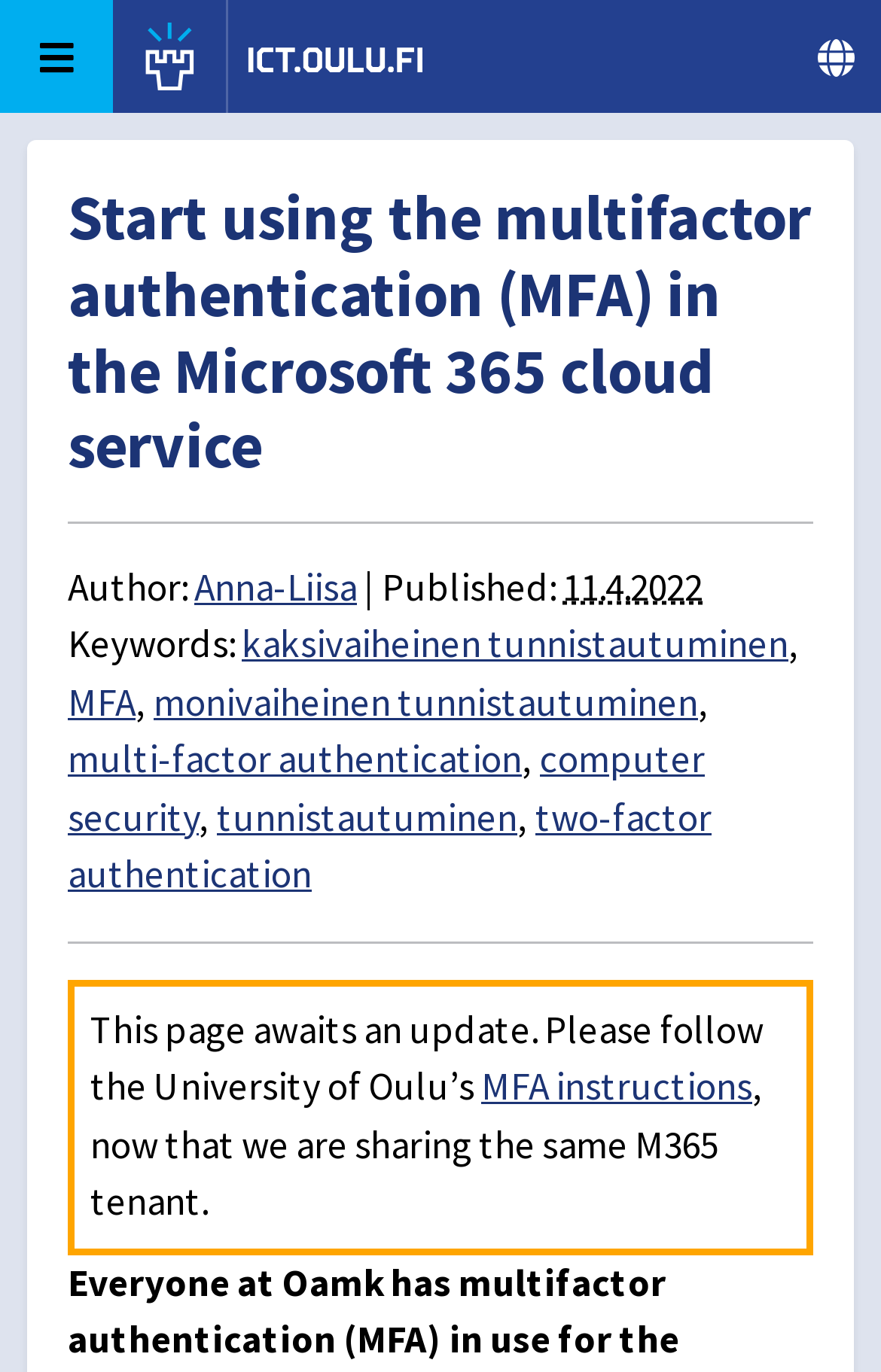Consider the image and give a detailed and elaborate answer to the question: 
What is the publication date of the article?

The publication date of the article can be found by looking at the section that provides metadata about the article. Specifically, it is located below the author information and above the keywords section. The text 'Published:' is followed by an abbreviation that represents the date '2022-04-11T11:00:20+0000', which can be simplified to '11.4.2022'.